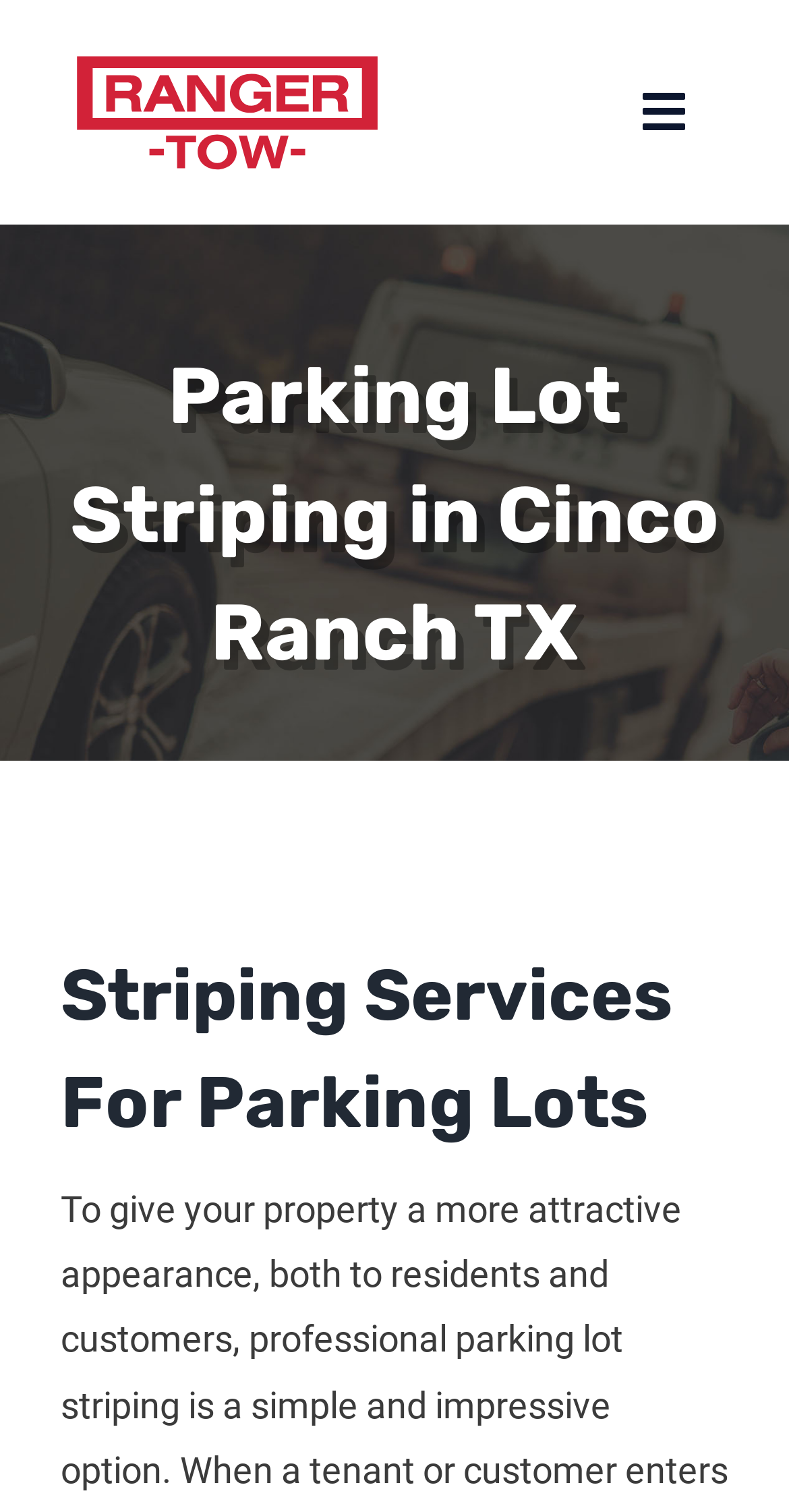Can you identify and provide the main heading of the webpage?

Parking Lot Striping in Cinco Ranch TX